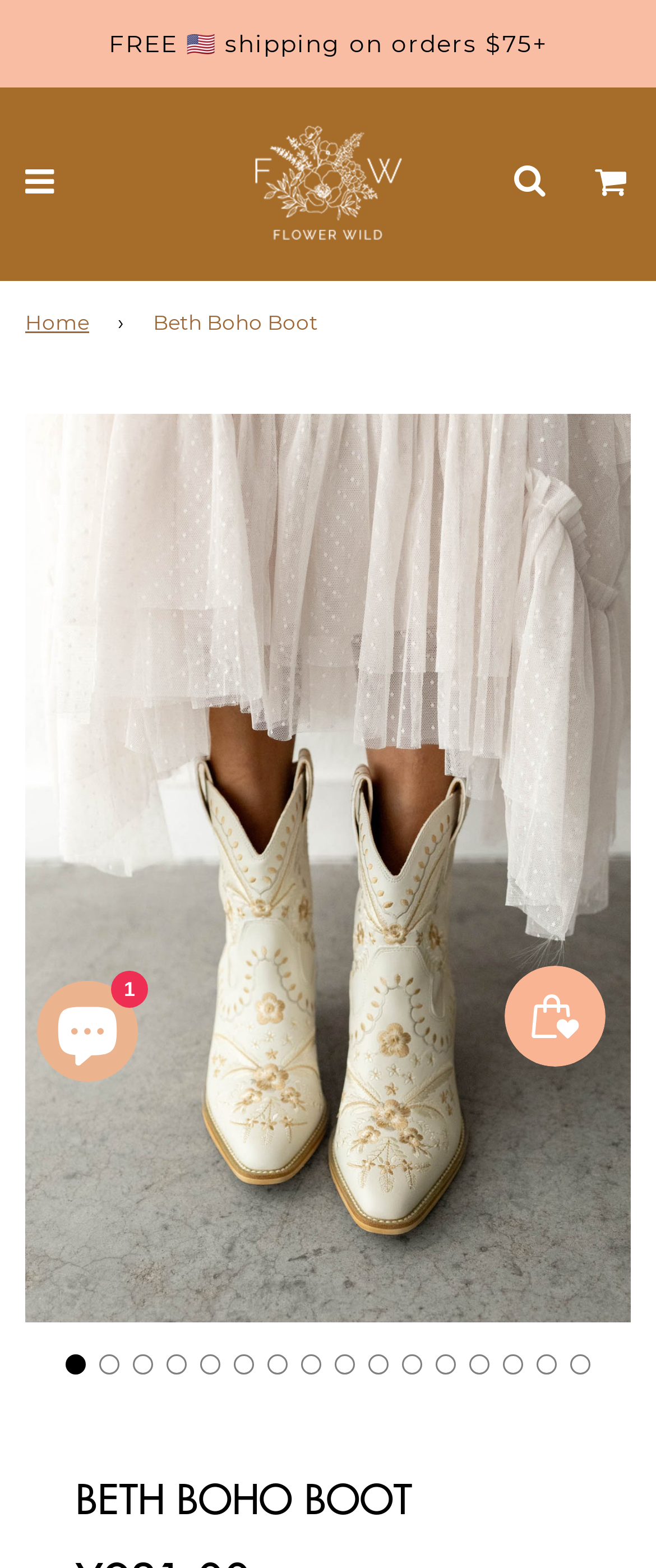Identify the main heading from the webpage and provide its text content.

BETH BOHO BOOT